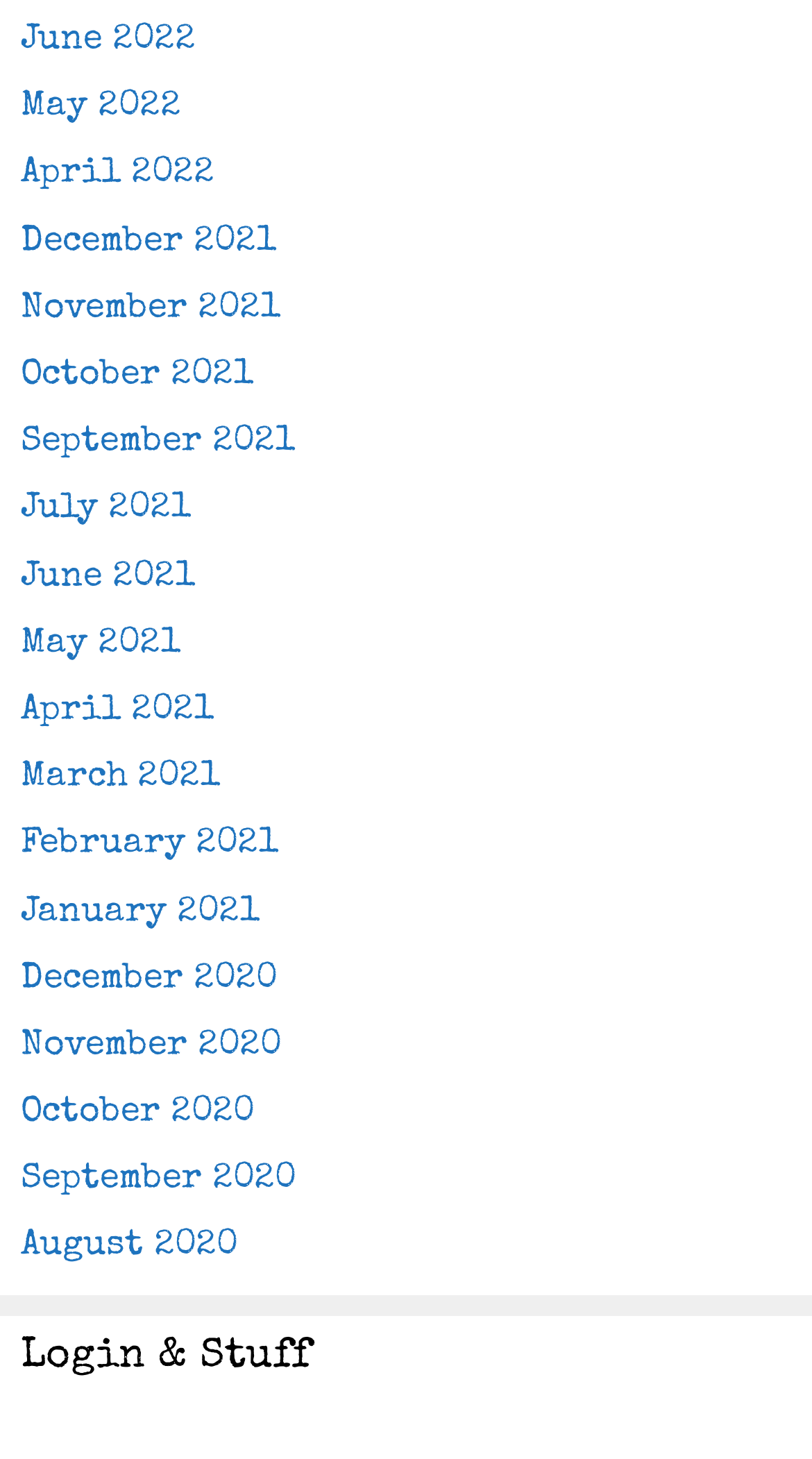Please identify the coordinates of the bounding box that should be clicked to fulfill this instruction: "view April 2021".

[0.026, 0.475, 0.264, 0.499]